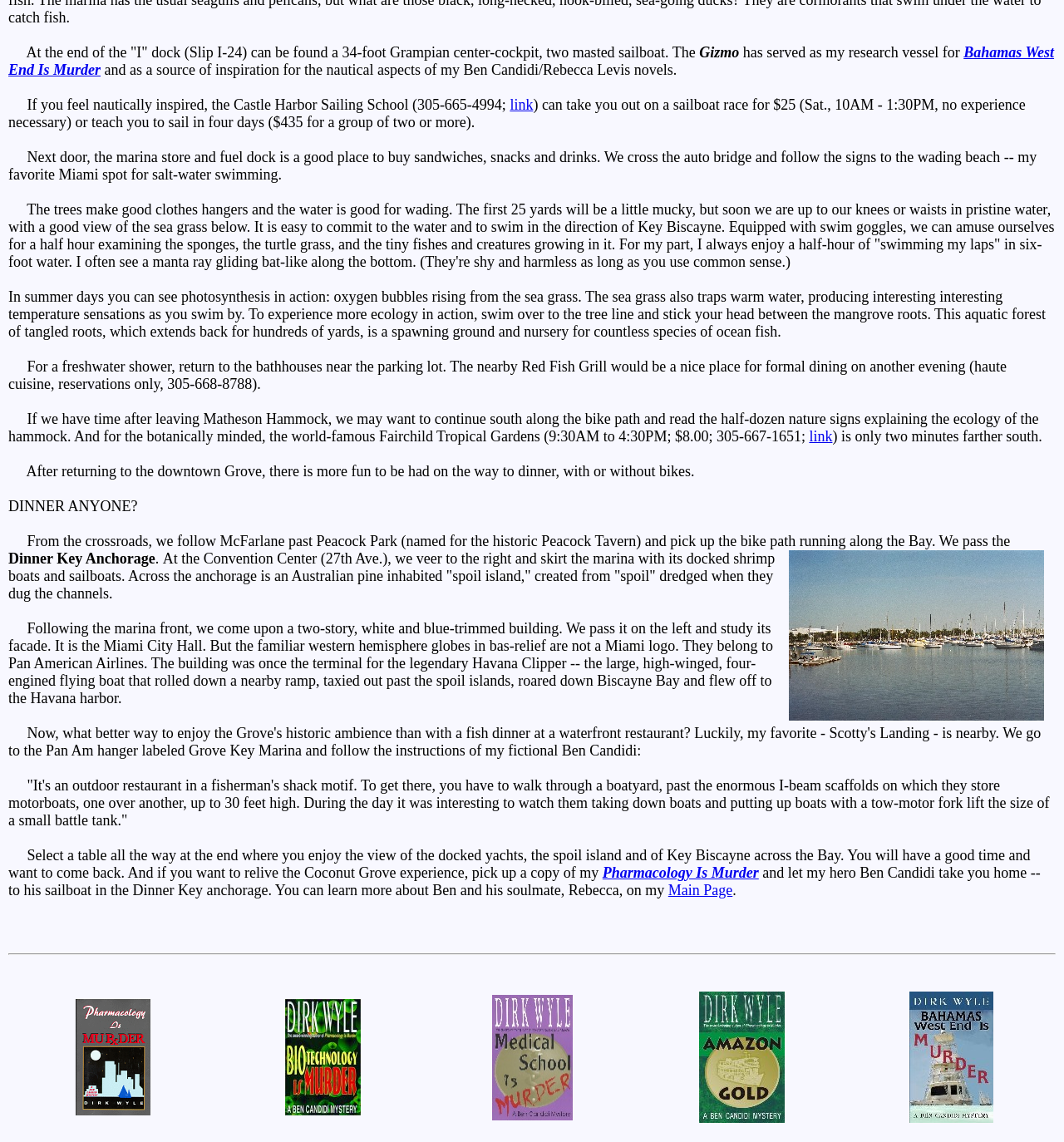Extract the bounding box coordinates of the UI element described by: "Pharmacology Is Murder". The coordinates should include four float numbers ranging from 0 to 1, e.g., [left, top, right, bottom].

[0.566, 0.757, 0.713, 0.771]